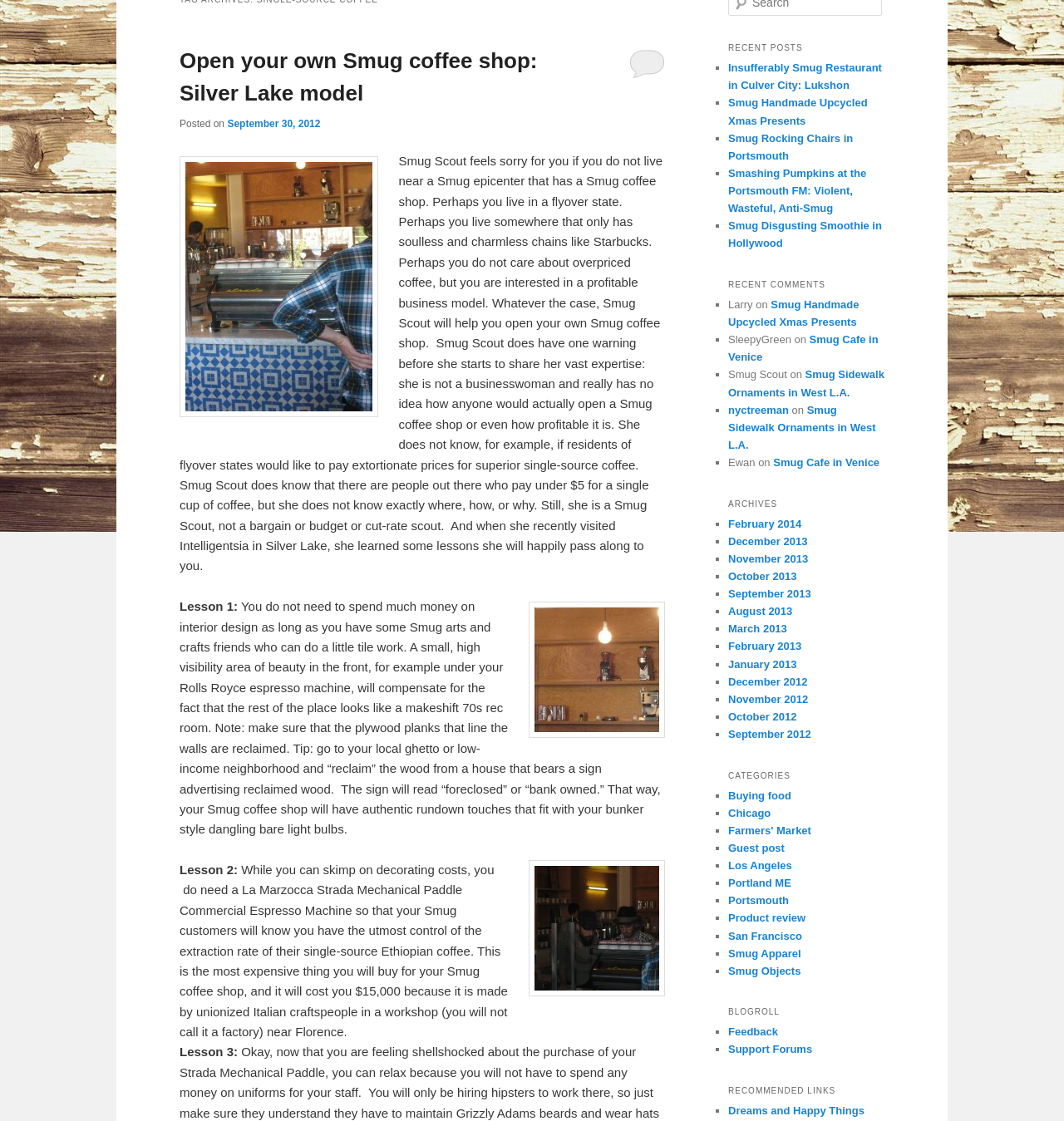Provide the bounding box coordinates for the UI element described in this sentence: "Flash Posts". The coordinates should be four float values between 0 and 1, i.e., [left, top, right, bottom].

None